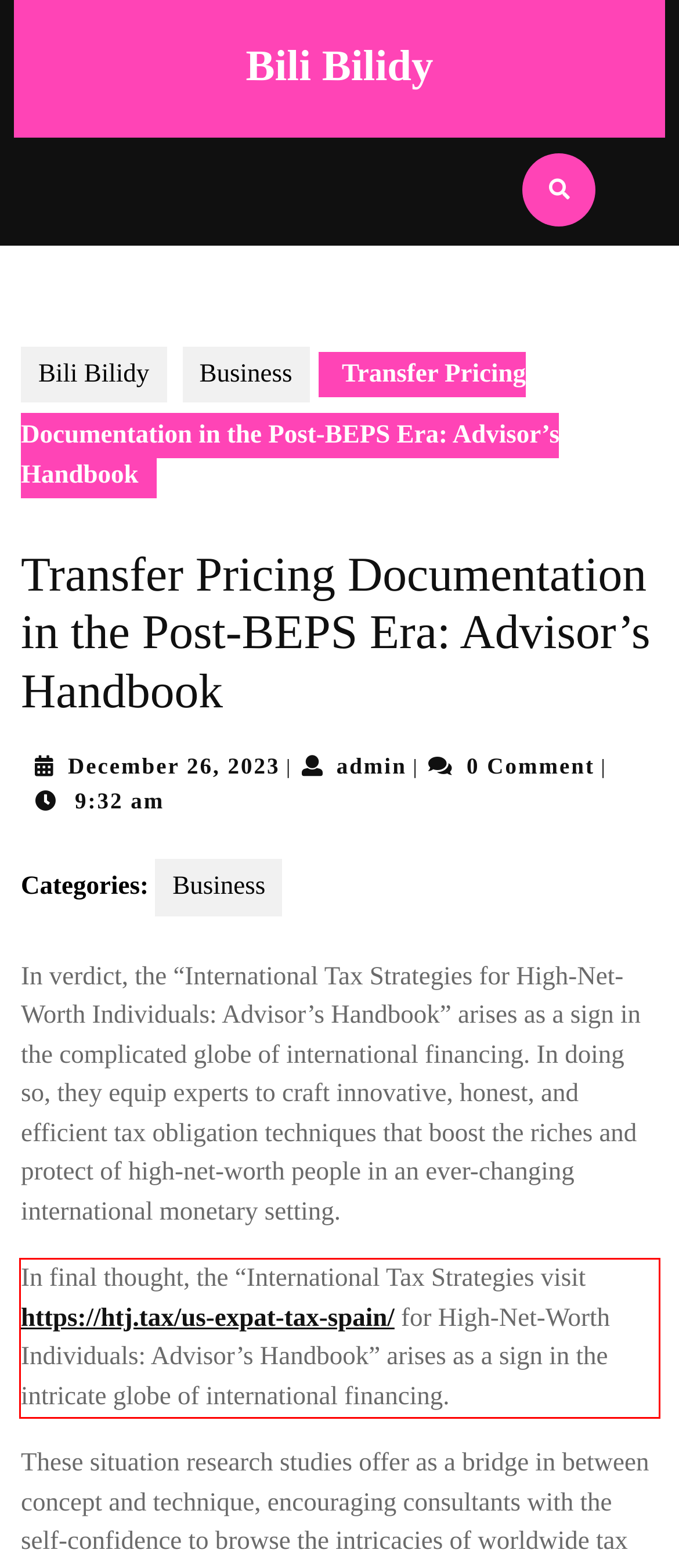Within the screenshot of a webpage, identify the red bounding box and perform OCR to capture the text content it contains.

In final thought, the “International Tax Strategies visit https://htj.tax/us-expat-tax-spain/ for High-Net-Worth Individuals: Advisor’s Handbook” arises as a sign in the intricate globe of international financing.